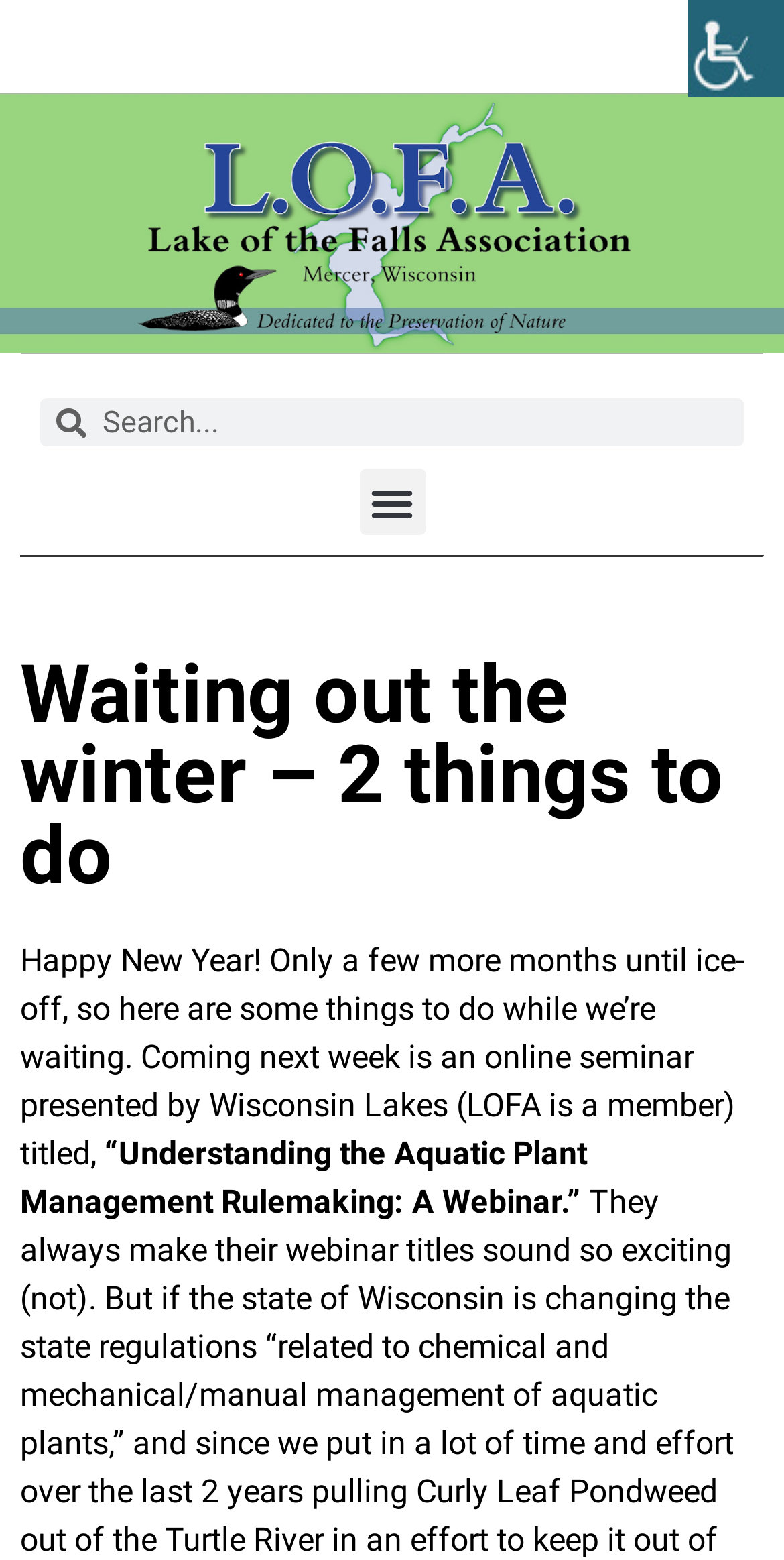Provide a brief response to the question below using a single word or phrase: 
What is the current state of the menu toggle button?

Not expanded